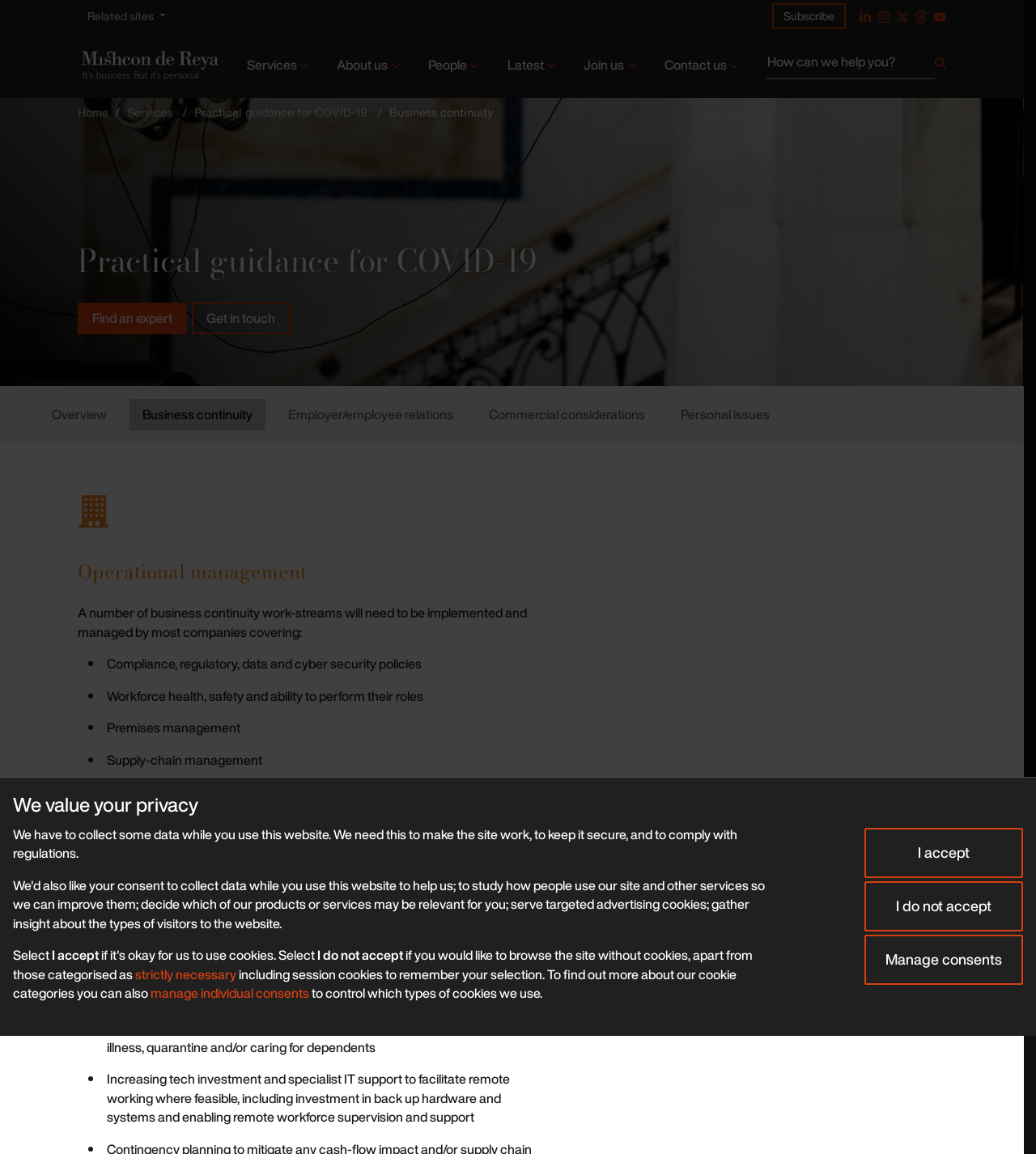Please specify the bounding box coordinates of the clickable region to carry out the following instruction: "Subscribe". The coordinates should be four float numbers between 0 and 1, in the format [left, top, right, bottom].

[0.745, 0.003, 0.816, 0.025]